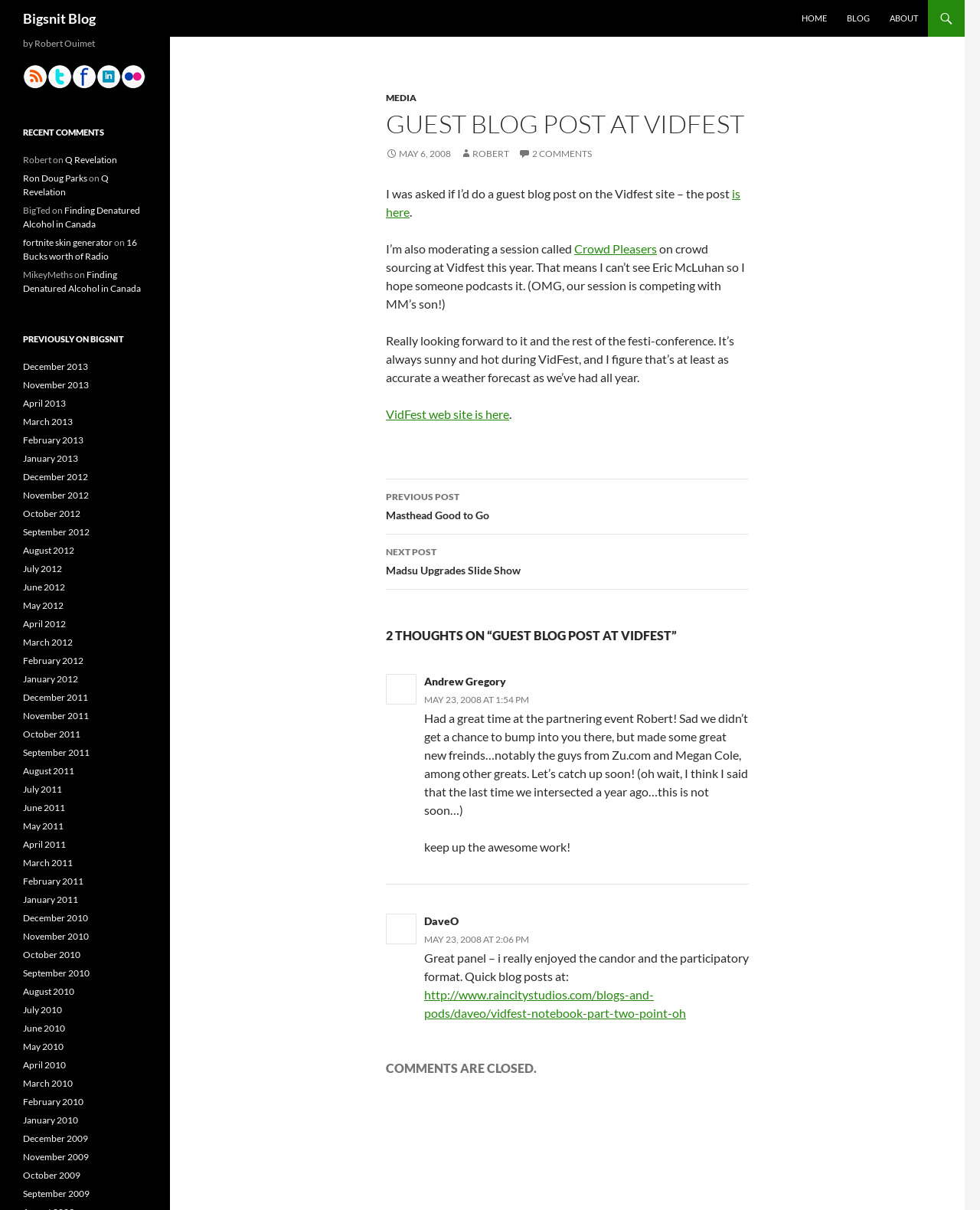Describe the webpage in detail, including text, images, and layout.

The webpage is a blog post titled "Guest blog post at Vidfest" on the Bigsnit Blog. At the top, there is a heading with the blog title "Bigsnit Blog" and a link to the homepage. To the right of the heading, there are links to navigate to other sections of the blog, including "HOME", "BLOG", and "ABOUT".

Below the heading, there is a main content area that takes up most of the page. The blog post is divided into several sections. The first section has a heading "GUEST BLOG POST AT VIDFEST" and includes a link to the Vidfest website. The post is written by Robert and is dated May 6, 2008. The content of the post discusses Robert's experience as a guest blogger on the Vidfest site and his upcoming session at the Vidfest conference.

Following the blog post, there are two sections for comments. The first section has a heading "2 THOUGHTS ON “GUEST BLOG POST AT VIDFEST”" and includes two comments from users Andrew Gregory and DaveO. Each comment includes a link to the commenter's name and the date and time of the comment.

Below the comments, there is a section with a heading "Post navigation" that includes links to previous and next posts on the blog. There is also a notice that comments are closed.

To the right of the main content area, there is a sidebar with several sections. The first section has a heading "by Robert Ouimet" and includes links to Robert's social media profiles, including RSS, Twitter, Facebook, Linkedin, and Flickr. Below this section, there is a section with a heading "RECENT COMMENTS" that lists recent comments on the blog, including the commenter's name, the post title, and the date of the comment. The final section has a heading "PREVIOUSLY ON BIGSNIT" and includes links to archived posts from previous months.